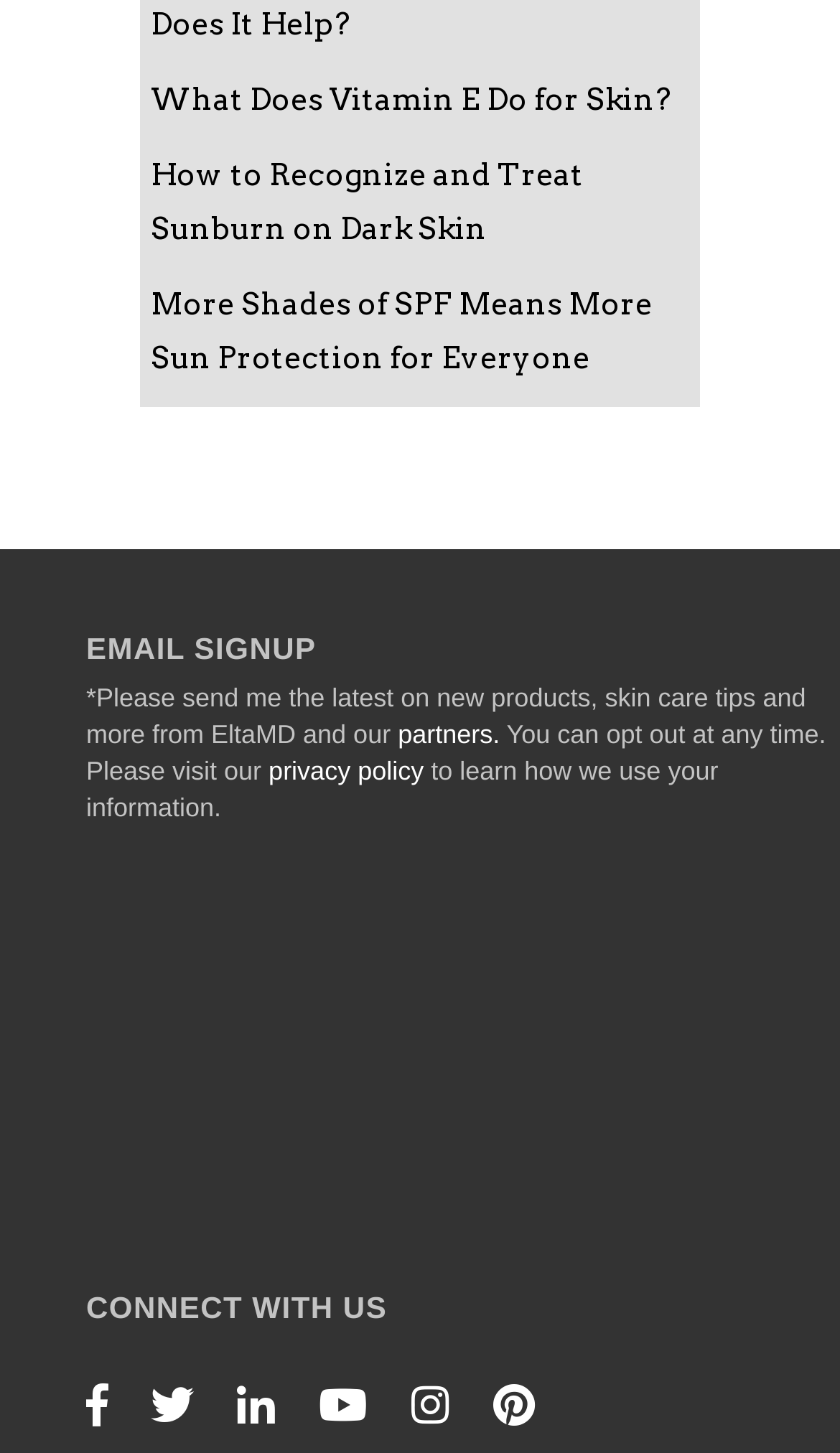What is the last link in the list of links?
We need a detailed and meticulous answer to the question.

The last link in the list of links has the text 'Pinterest' which indicates that it is a link to EltaMD's Pinterest page.